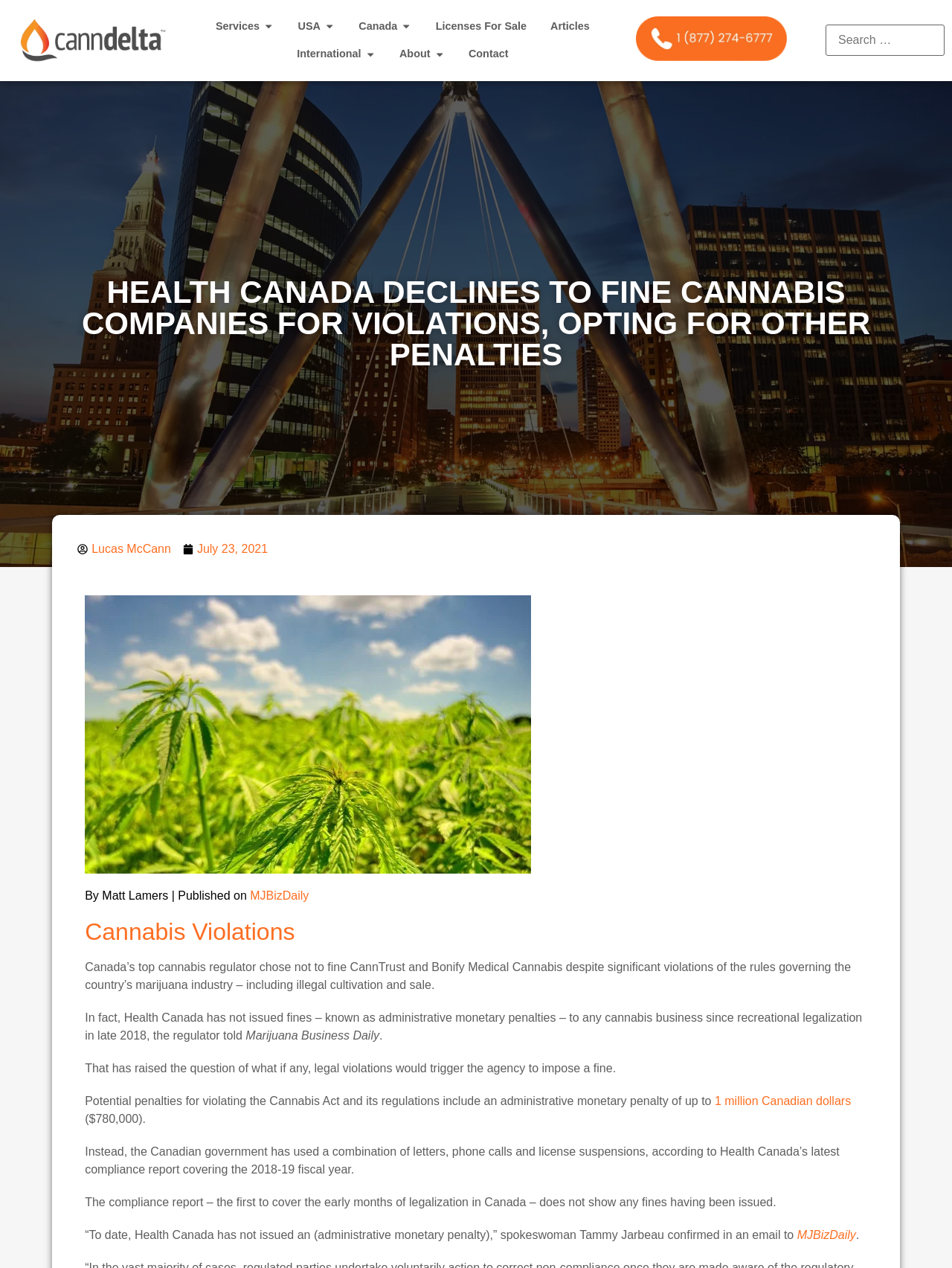Could you provide the bounding box coordinates for the portion of the screen to click to complete this instruction: "Click on the Licenses For Sale link"?

[0.458, 0.015, 0.553, 0.027]